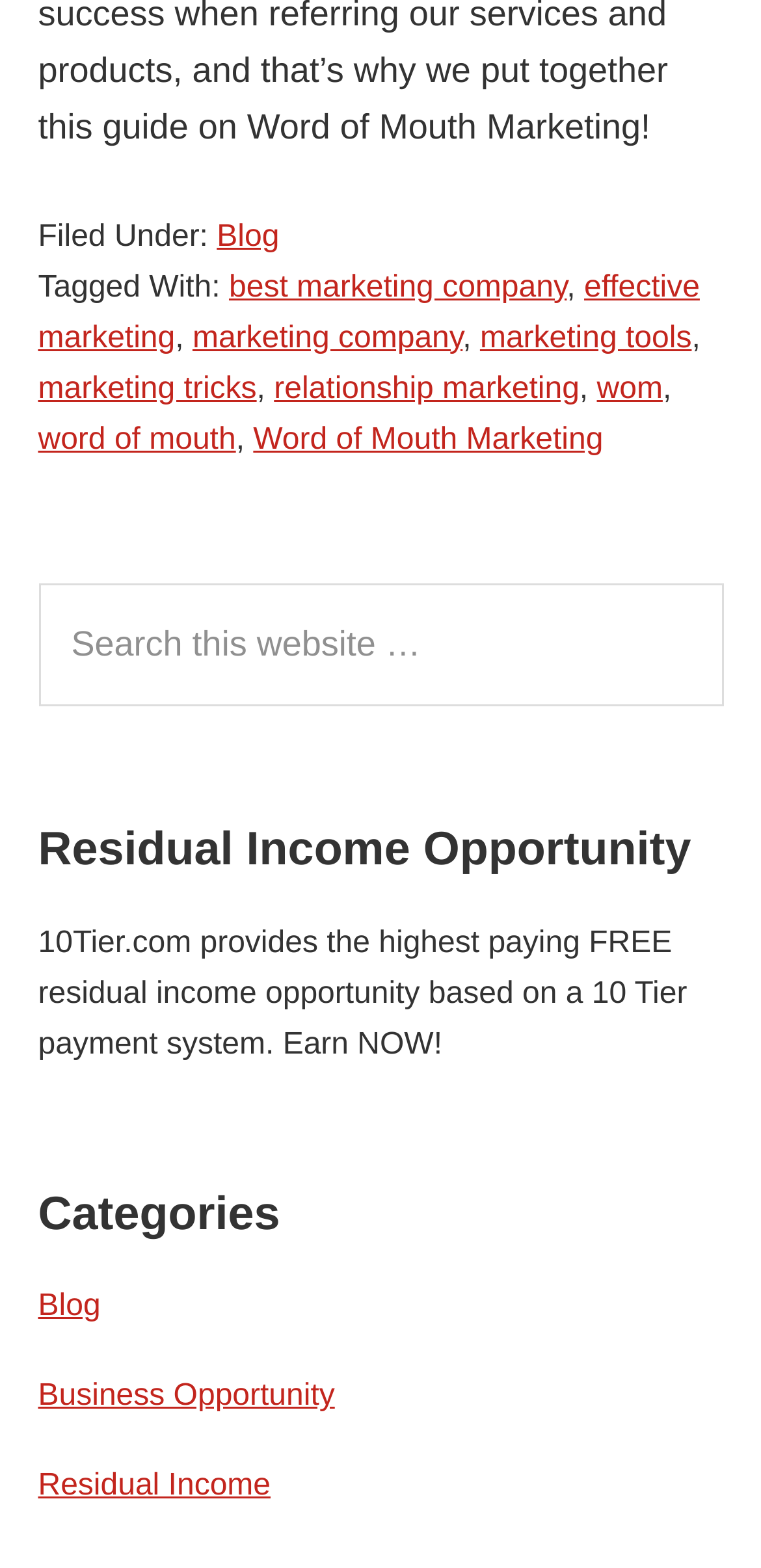Using the information from the screenshot, answer the following question thoroughly:
What is the residual income opportunity provided by?

The webpage mentions that 10Tier.com provides the highest paying FREE residual income opportunity based on a 10 Tier payment system.